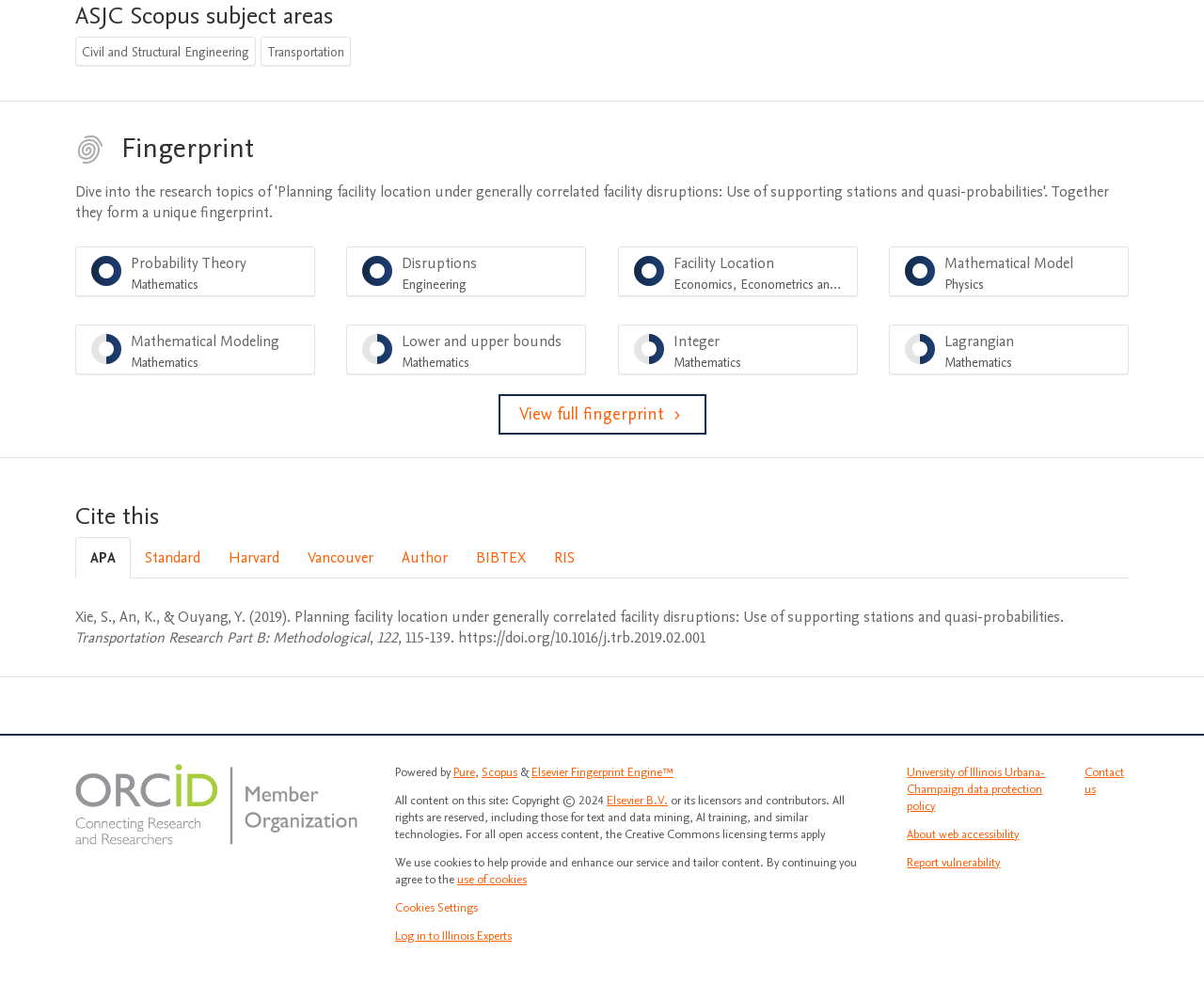Identify the bounding box of the HTML element described here: "Mathematical Model Physics 100%". Provide the coordinates as four float numbers between 0 and 1: [left, top, right, bottom].

[0.738, 0.251, 0.938, 0.302]